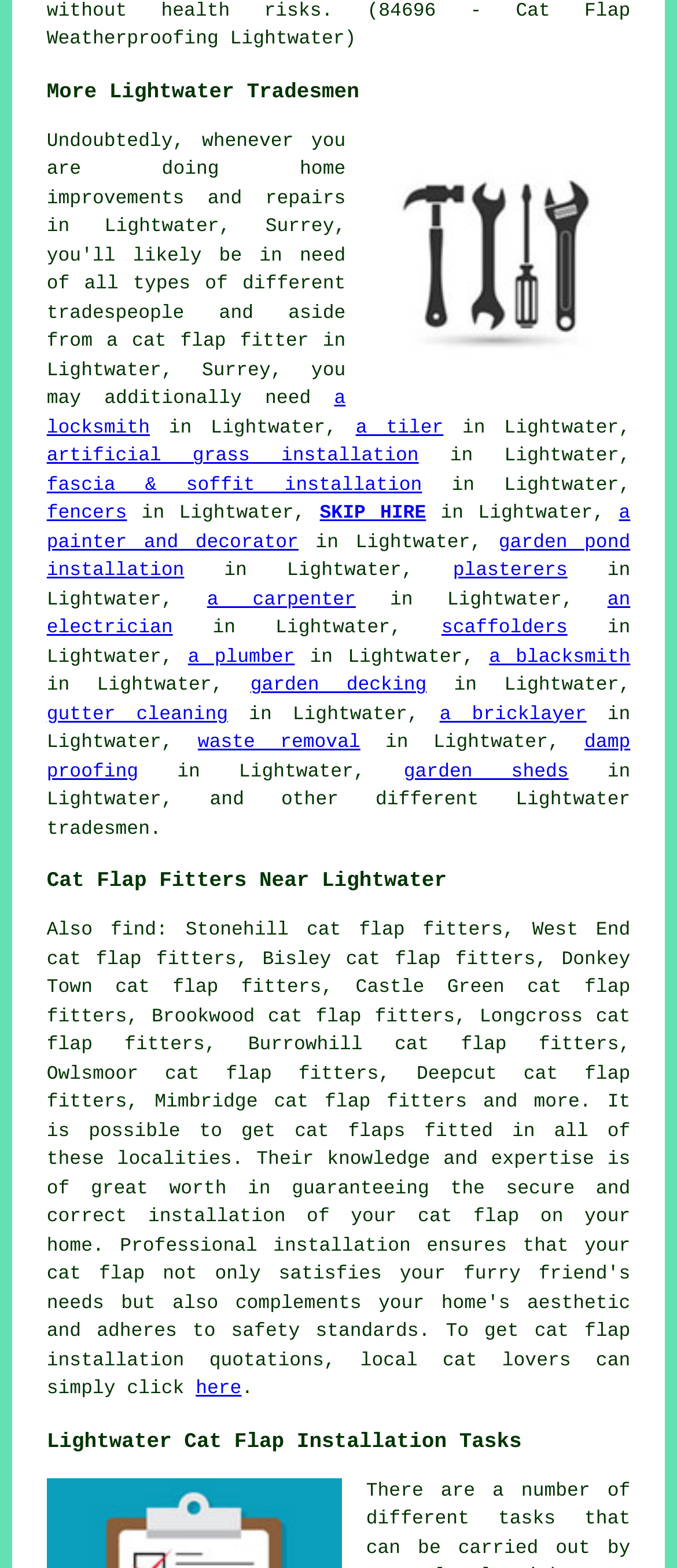What is the location focus of this webpage?
We need a detailed and meticulous answer to the question.

The heading 'More Lightwater Tradesmen' and the repeated mentions of 'Lightwater' and 'Surrey' throughout the webpage suggest that the location focus of this webpage is Lightwater, Surrey.